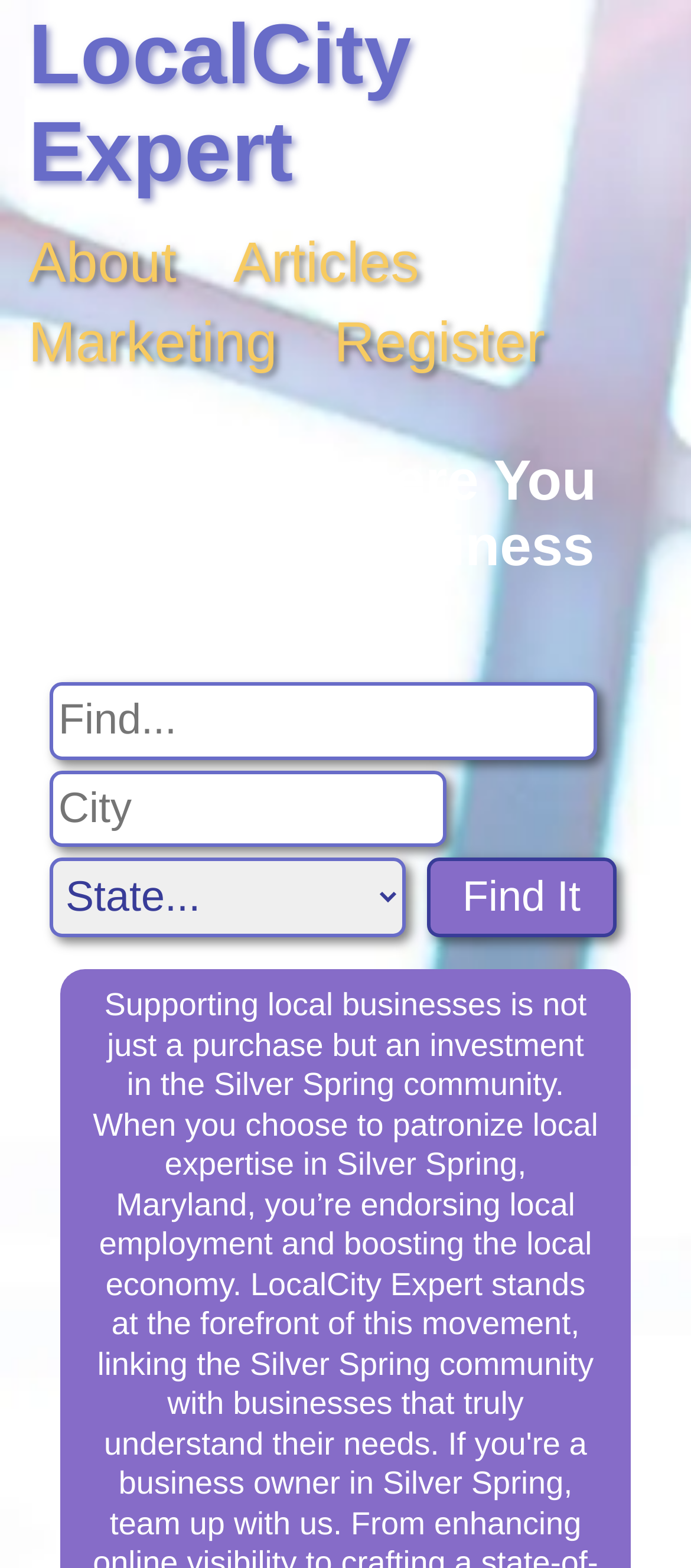By analyzing the image, answer the following question with a detailed response: What type of information can be found on this website?

This website provides business information, specifically about FirstLight Home Care Silver Spring, MD, which includes information about the business and its services, allowing users to learn more about the business.